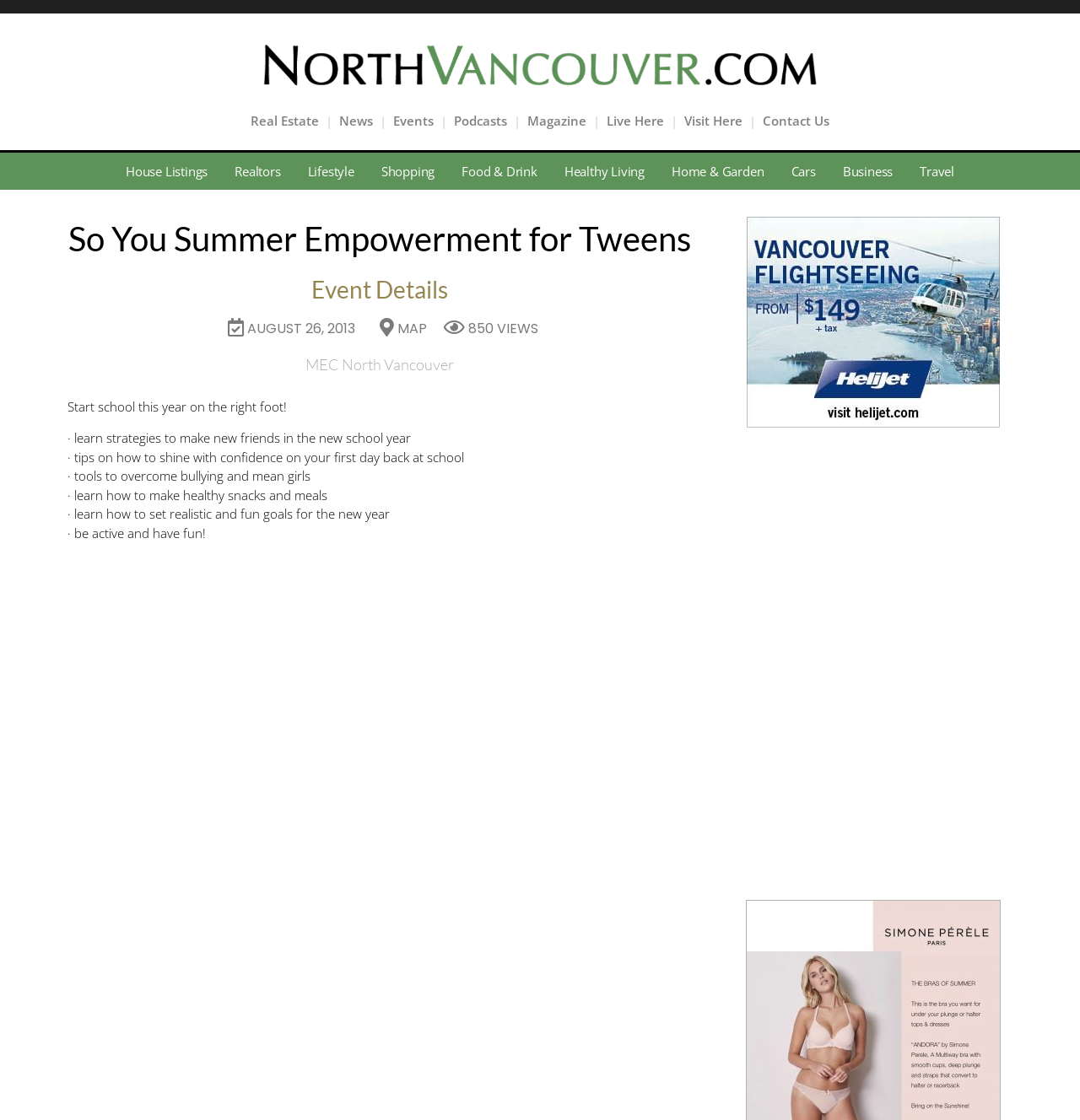Could you determine the bounding box coordinates of the clickable element to complete the instruction: "Explore House Listings"? Provide the coordinates as four float numbers between 0 and 1, i.e., [left, top, right, bottom].

[0.104, 0.137, 0.205, 0.17]